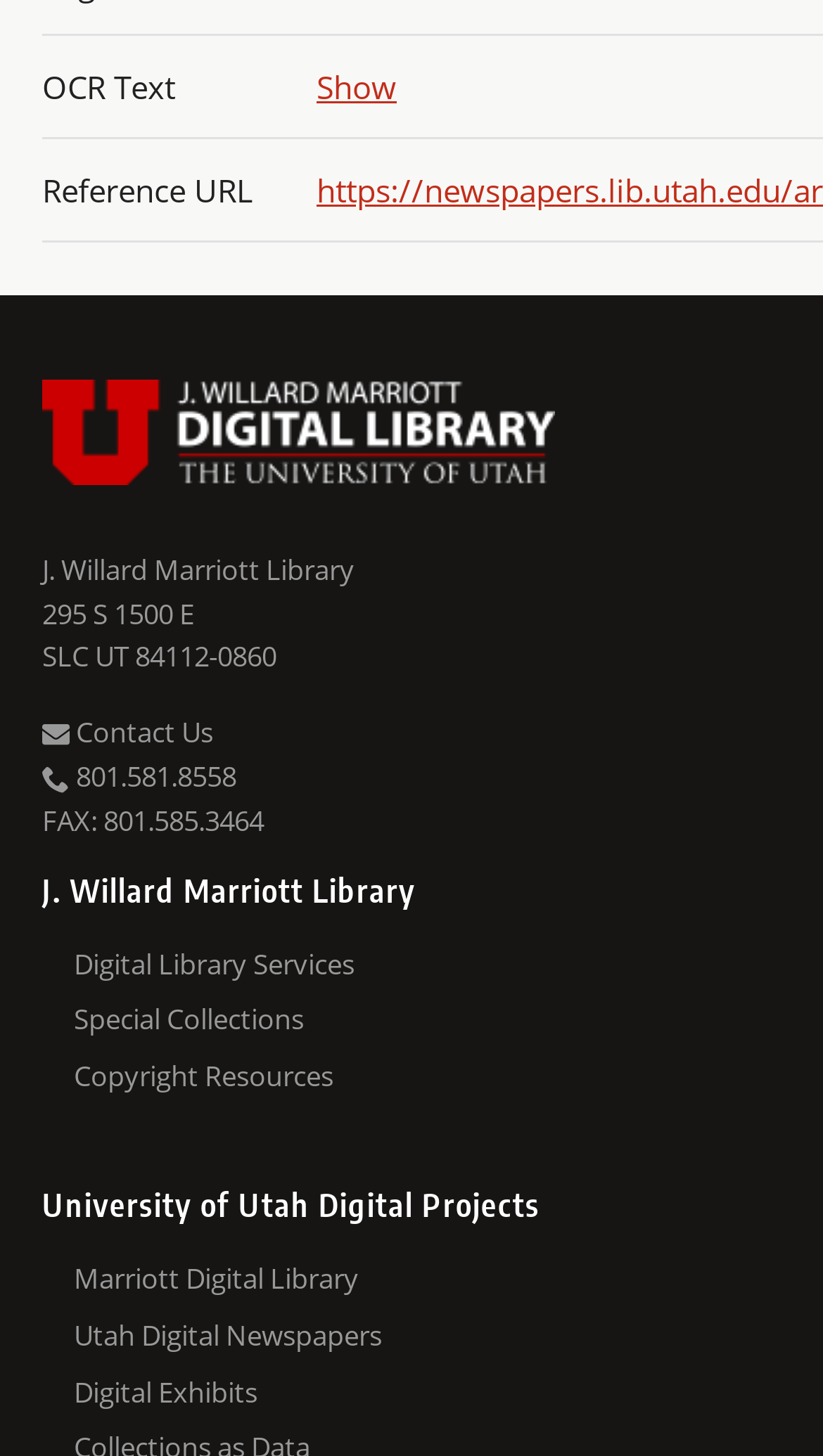Using the information in the image, could you please answer the following question in detail:
How many links are there under the 'Digital Library Services' section?

I counted the number of link elements under the heading element with the text 'Digital Library Services'. There are 9 link elements in total, each with a different text such as 'Marriott Digital Library', 'Utah Digital Newspapers', etc.